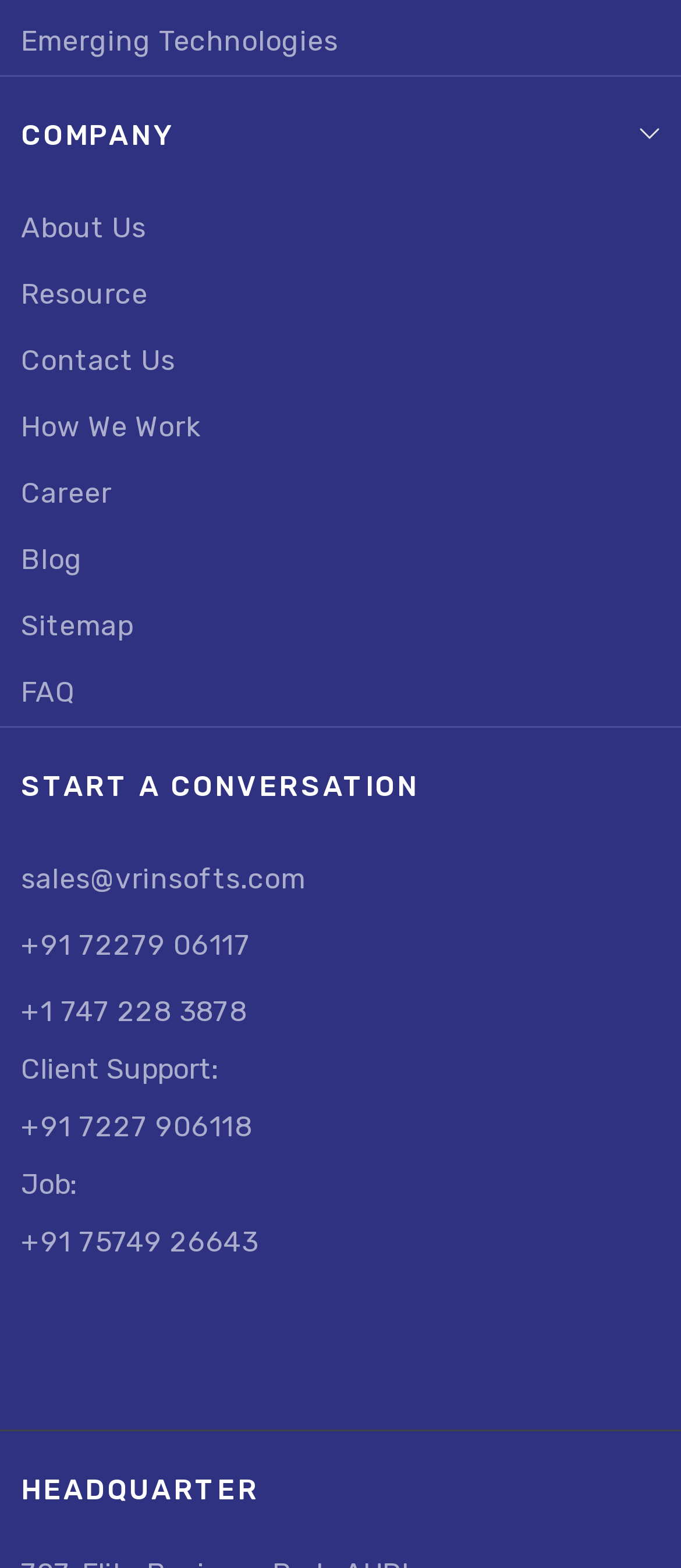How many contact numbers are there?
Look at the screenshot and provide an in-depth answer.

I counted the number of contact numbers on the webpage, and there are 3 numbers: +91 72279 06117, +1 747 228 3878, and +91 7227 906118.